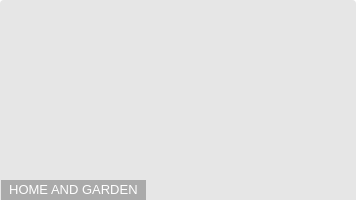Detail everything you observe in the image.

The image features the article titled "Master the Art of Summer Pool Care: 6 Essential Tasks for Daily Maintenance." This piece is designed for readers interested in home and garden topics, providing practical advice on maintaining a clean and functional pool throughout the summer. Accompanying this article is a captivating visual that likely illustrates essential pool care tasks or products. Positioned alongside relevant navigation elements, the article aims to engage readers with tips and techniques to ensure their pool remains inviting and well-maintained during the warmer months.